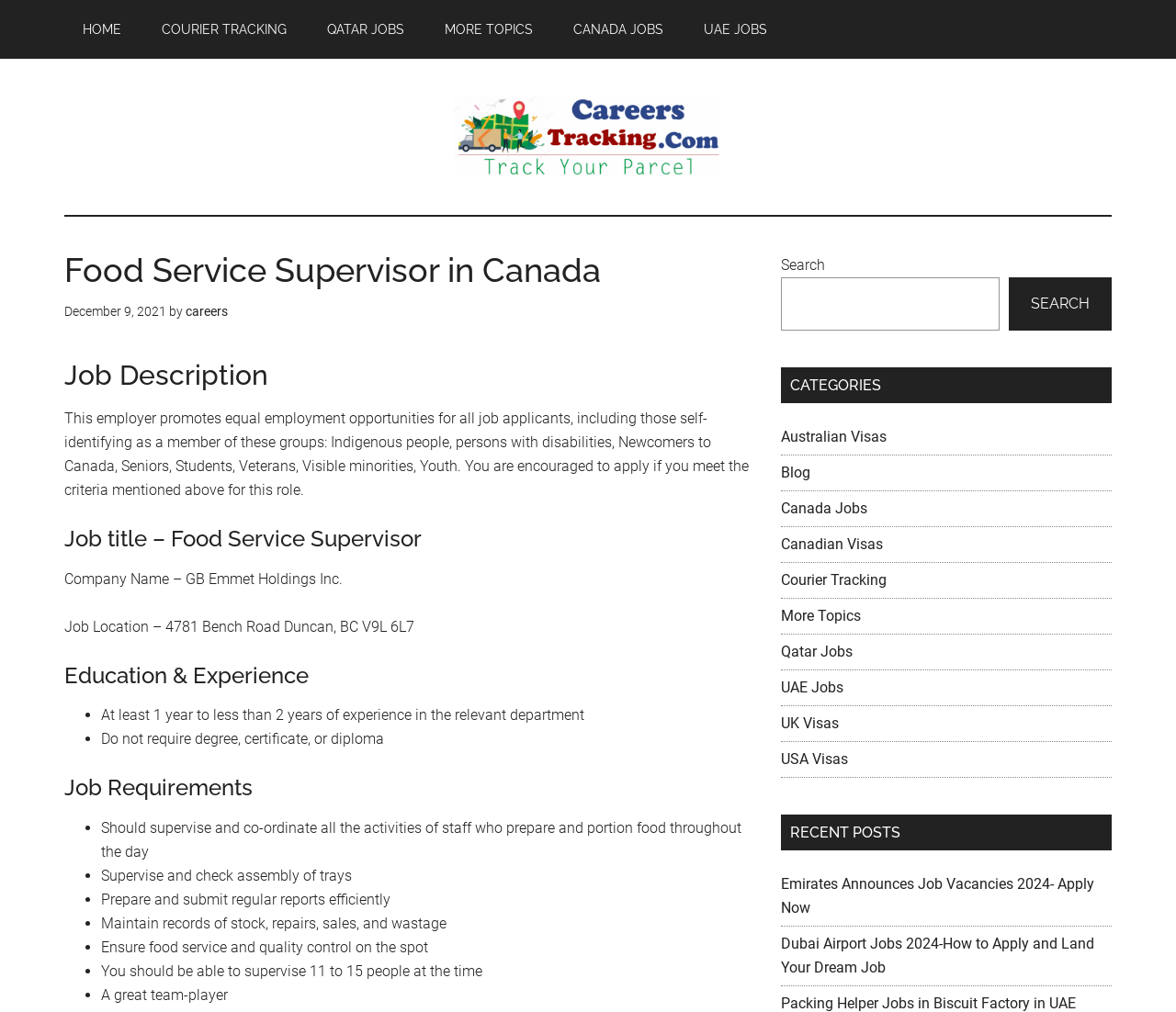From the element description: "Search", extract the bounding box coordinates of the UI element. The coordinates should be expressed as four float numbers between 0 and 1, in the order [left, top, right, bottom].

[0.858, 0.274, 0.945, 0.327]